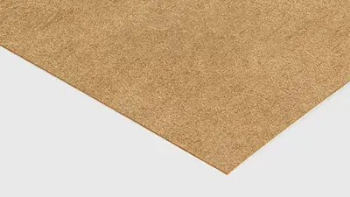Formulate a detailed description of the image content.

The image showcases a piece of kraft cardboard, notable for its natural rustic brown hue. This eco-friendly material is renowned for its robust and eye-catching characteristics, offering an ideal solution for sustainable packaging. Its unique texture and appearance make it a favorite for various packaging needs. Kraft cardboard not only enhances the visual appeal of the product it wraps but also contributes to reducing carbon footprints, as it is recyclable when used with water-based inks. This image is part of a selection highlighting material options for custom die-cut boxes, emphasizing the premium quality and versatility offered.